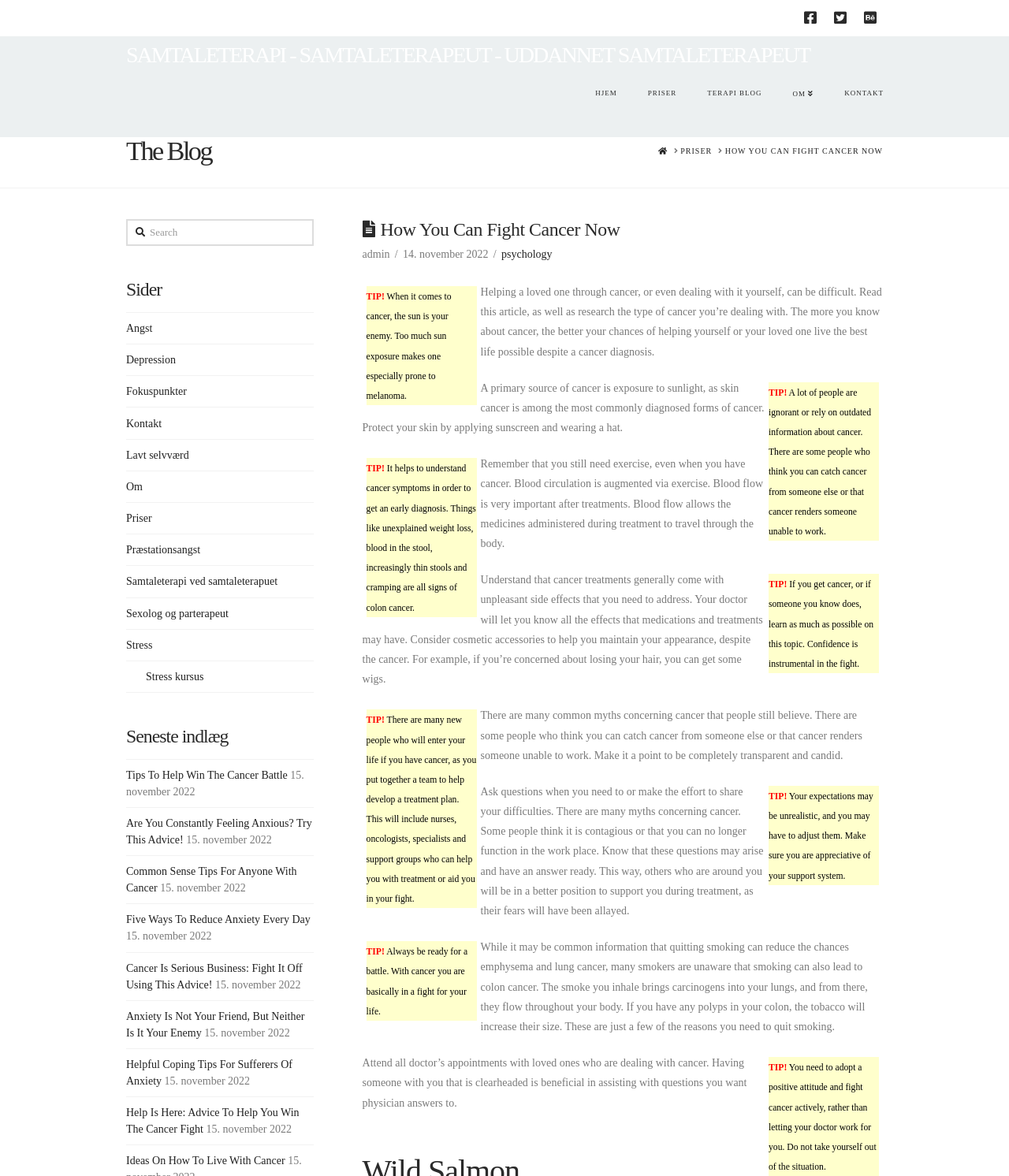Please locate the bounding box coordinates of the element that needs to be clicked to achieve the following instruction: "Click on the 'Facebook' link". The coordinates should be four float numbers between 0 and 1, i.e., [left, top, right, bottom].

[0.791, 0.004, 0.816, 0.025]